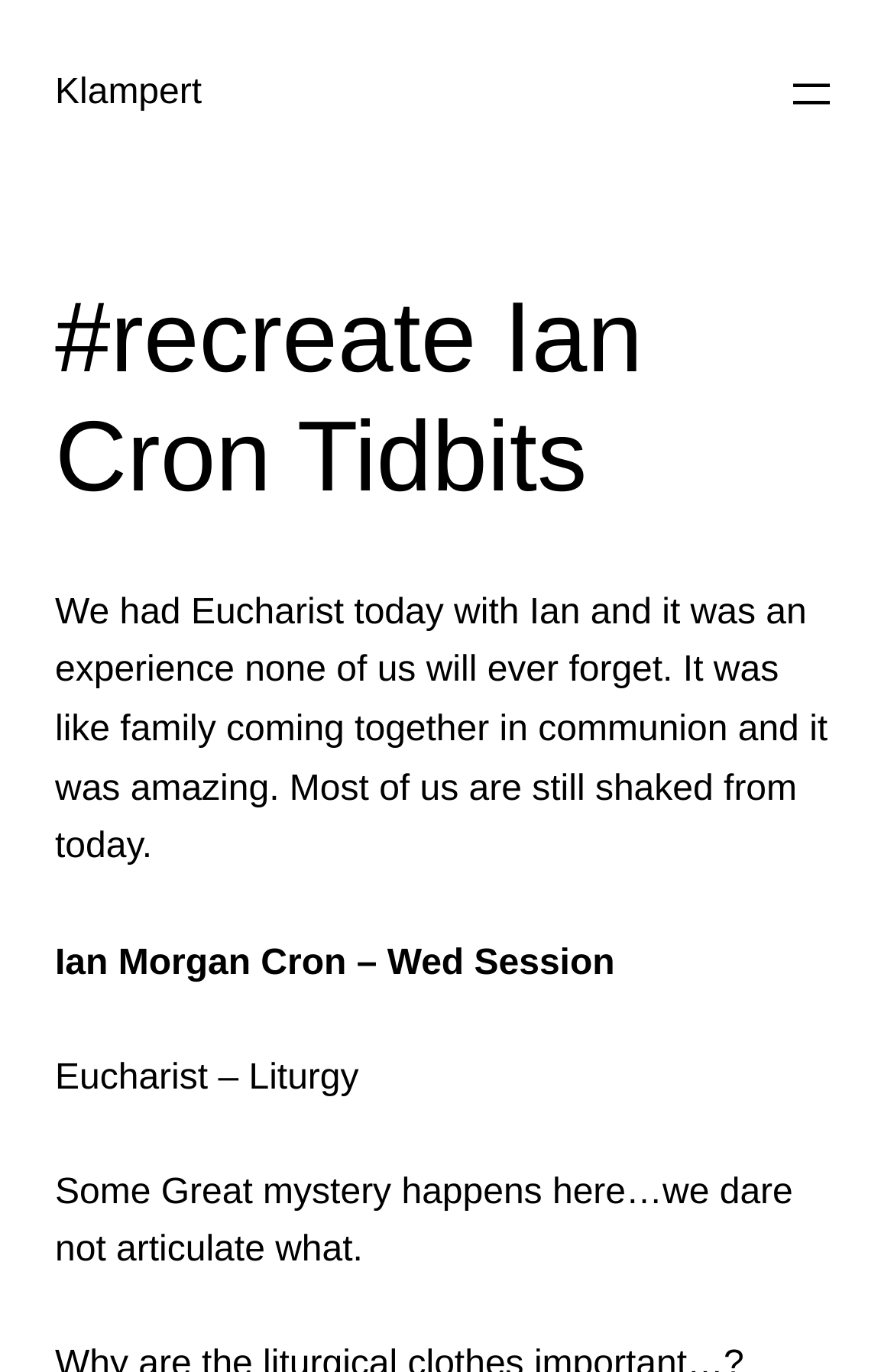Identify and provide the text content of the webpage's primary headline.

#recreate Ian Cron Tidbits